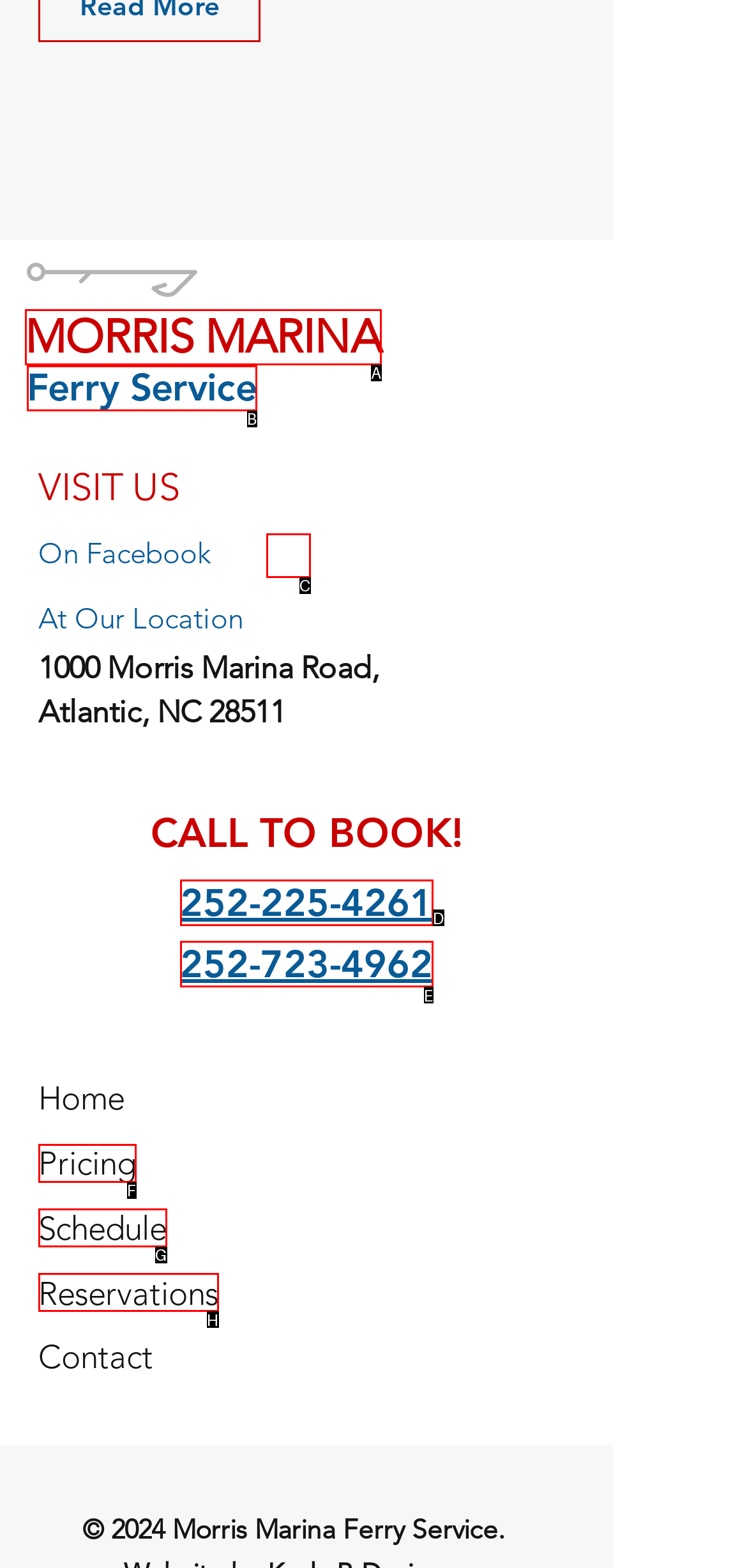Choose the letter of the option that needs to be clicked to perform the task: check Ferry Service. Answer with the letter.

B